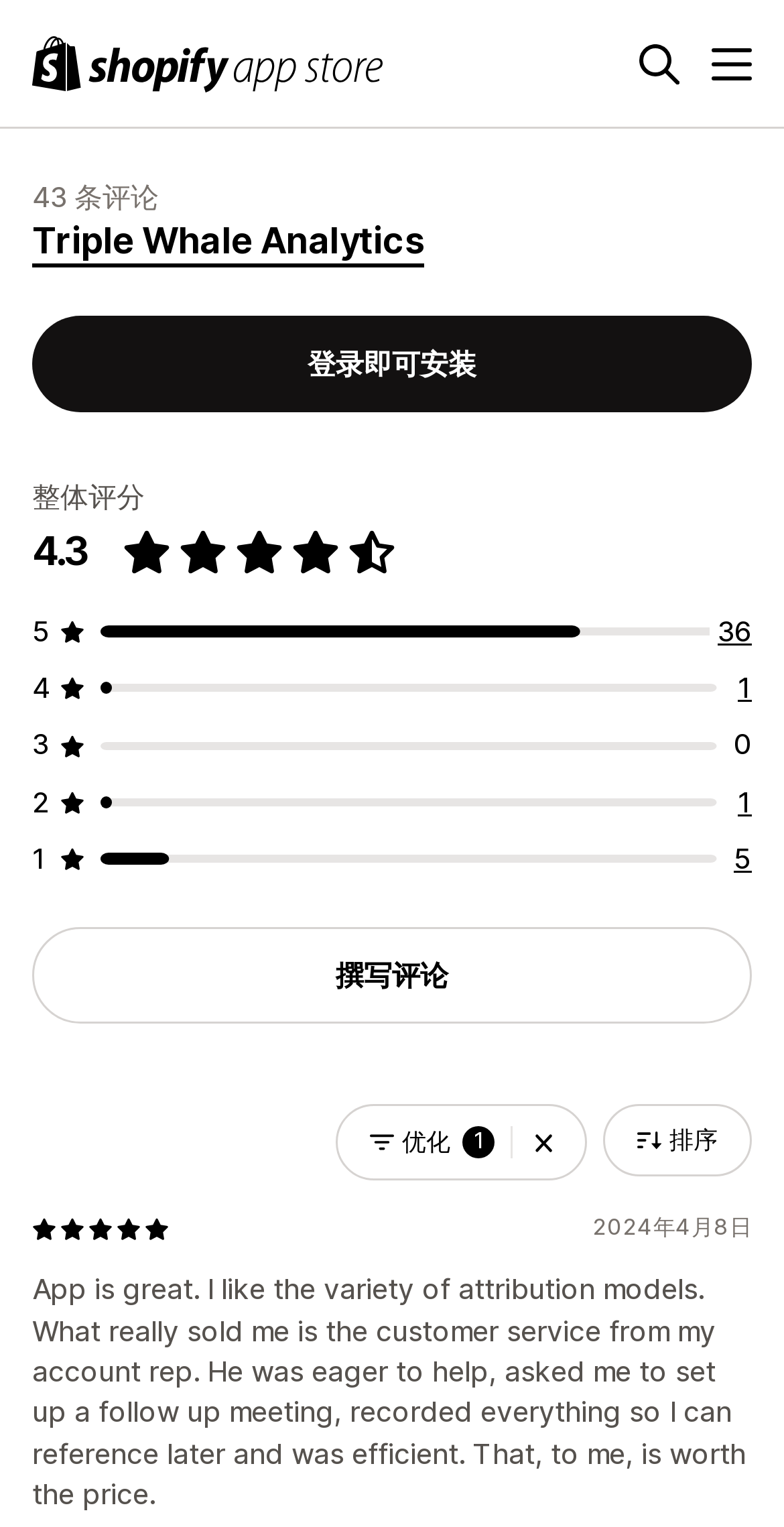Can you show the bounding box coordinates of the region to click on to complete the task described in the instruction: "Log in to install"?

[0.041, 0.206, 0.959, 0.269]